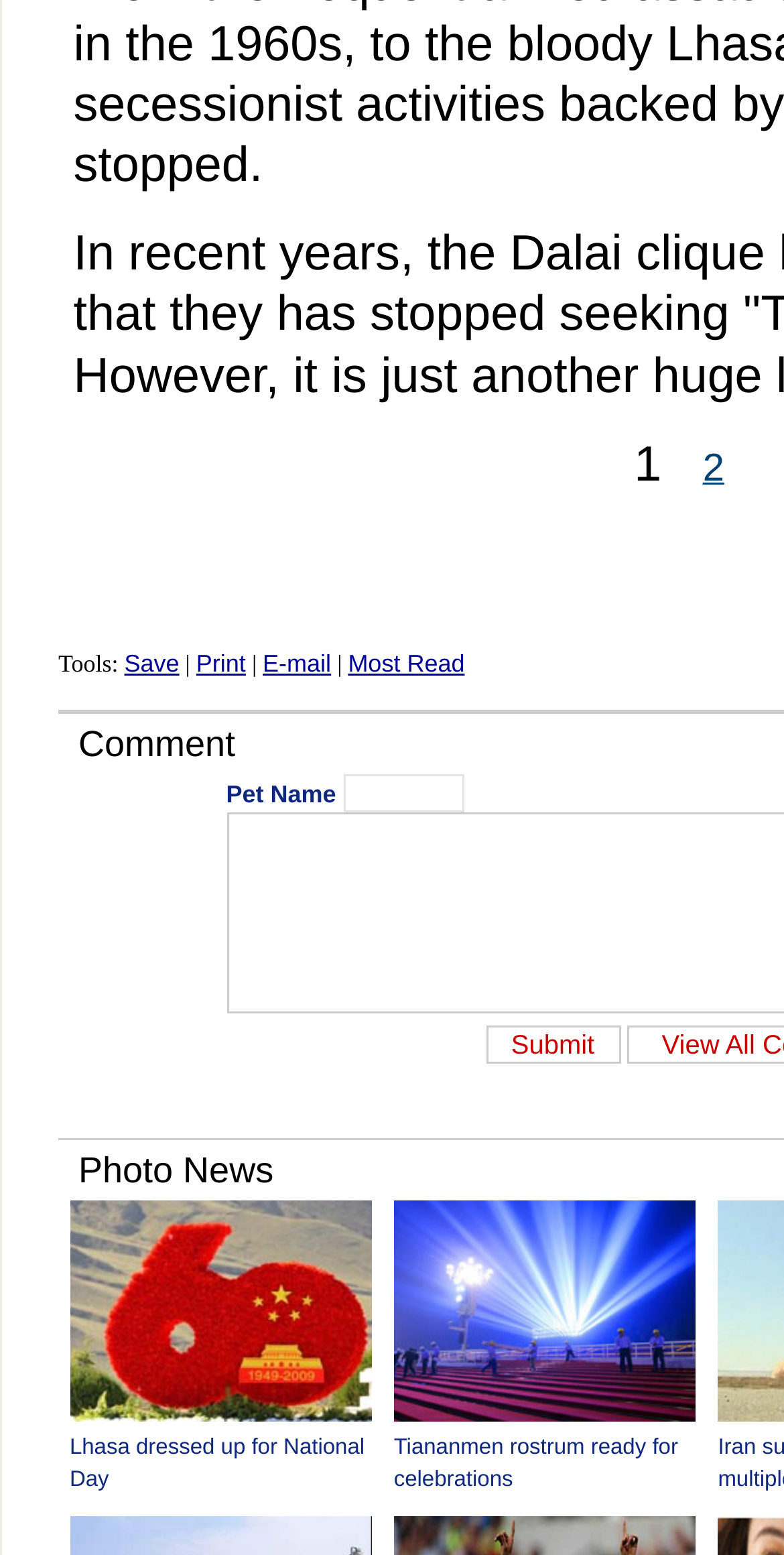With reference to the image, please provide a detailed answer to the following question: What is the position of the 'Most Read' link relative to the 'E-mail' link?

By comparing the x1 coordinates of the 'E-mail' link and the 'Most Read' link, I found that the 'Most Read' link is to the right of the 'E-mail' link.